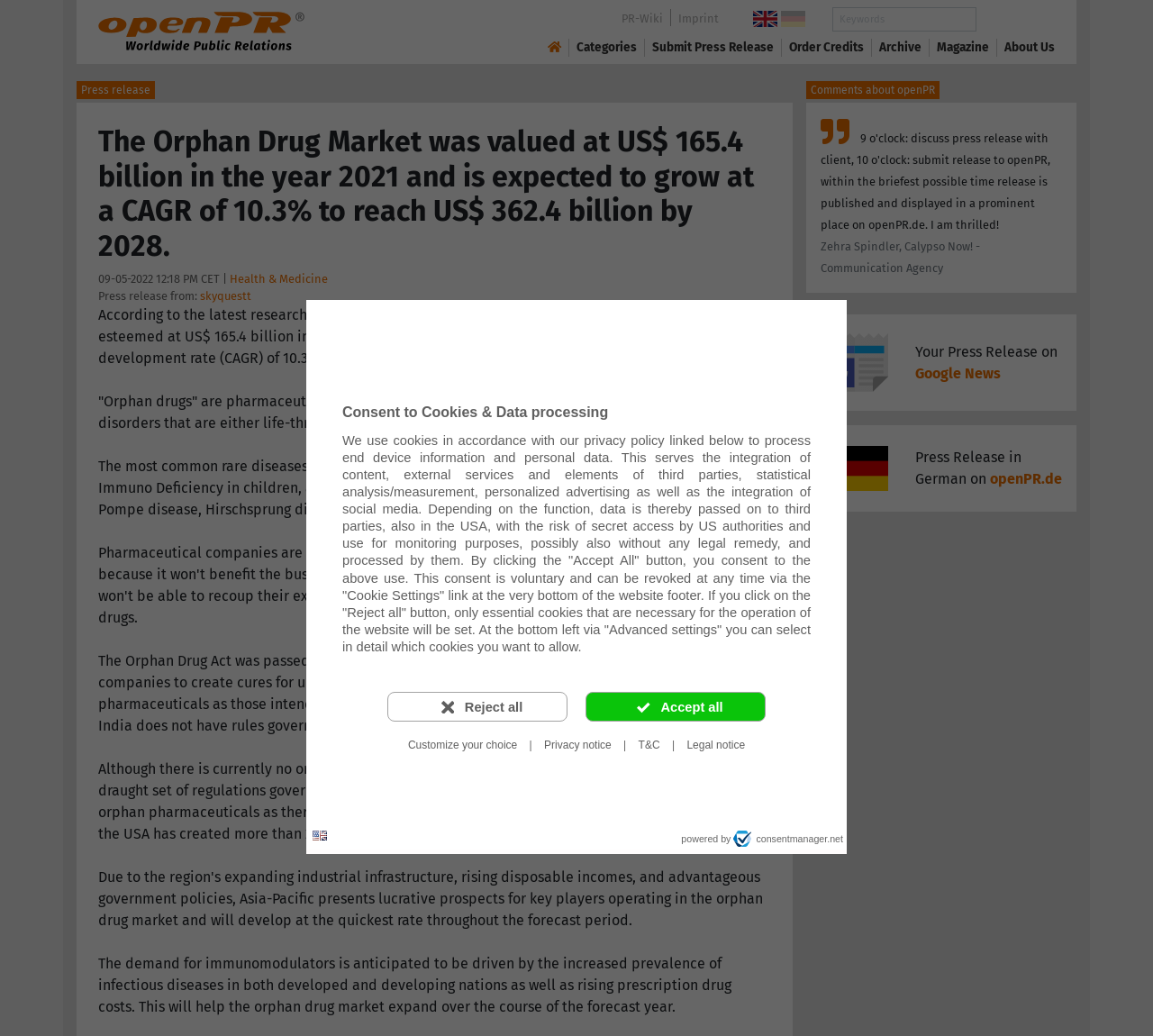Please identify the coordinates of the bounding box for the clickable region that will accomplish this instruction: "Click on the openPR Logo".

[0.085, 0.022, 0.265, 0.038]